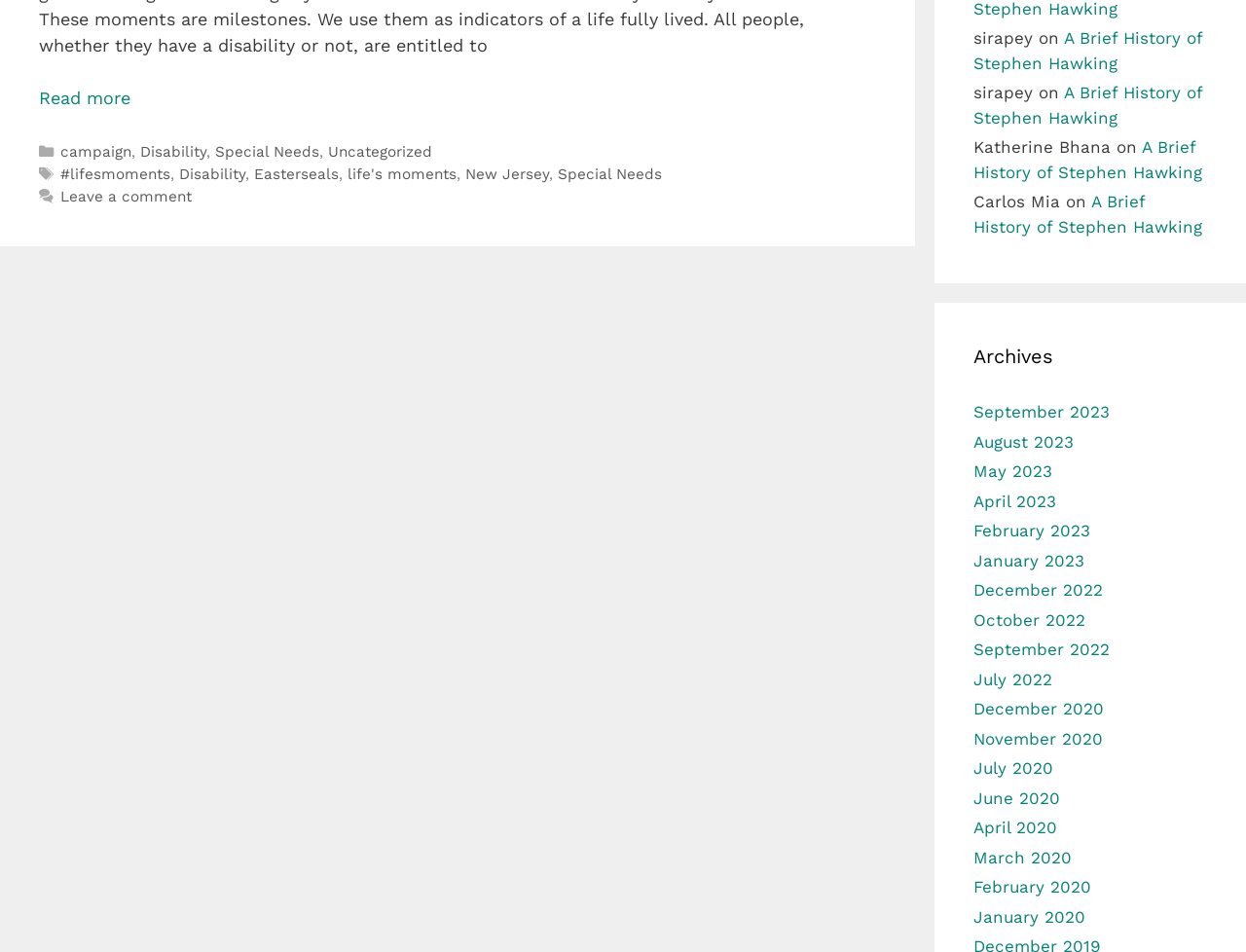Locate the bounding box coordinates of the element you need to click to accomplish the task described by this instruction: "Learn about Peak Performance: Transforming Ideas into Reality with 3D Animation Services".

None